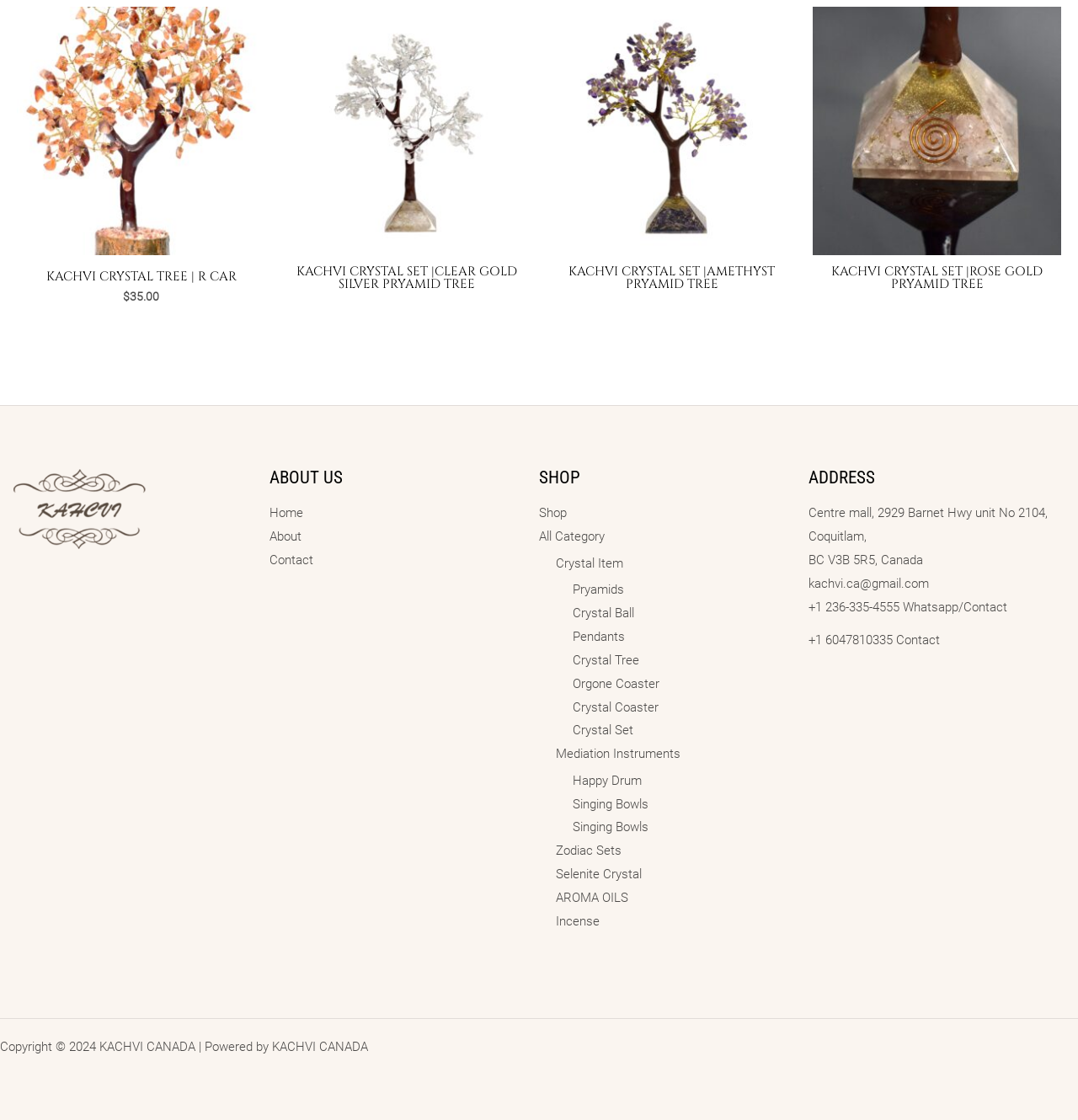Locate the bounding box coordinates of the clickable region necessary to complete the following instruction: "Click on KACHVI CRYSTAL TREE | R CAR". Provide the coordinates in the format of four float numbers between 0 and 1, i.e., [left, top, right, bottom].

[0.016, 0.242, 0.246, 0.258]